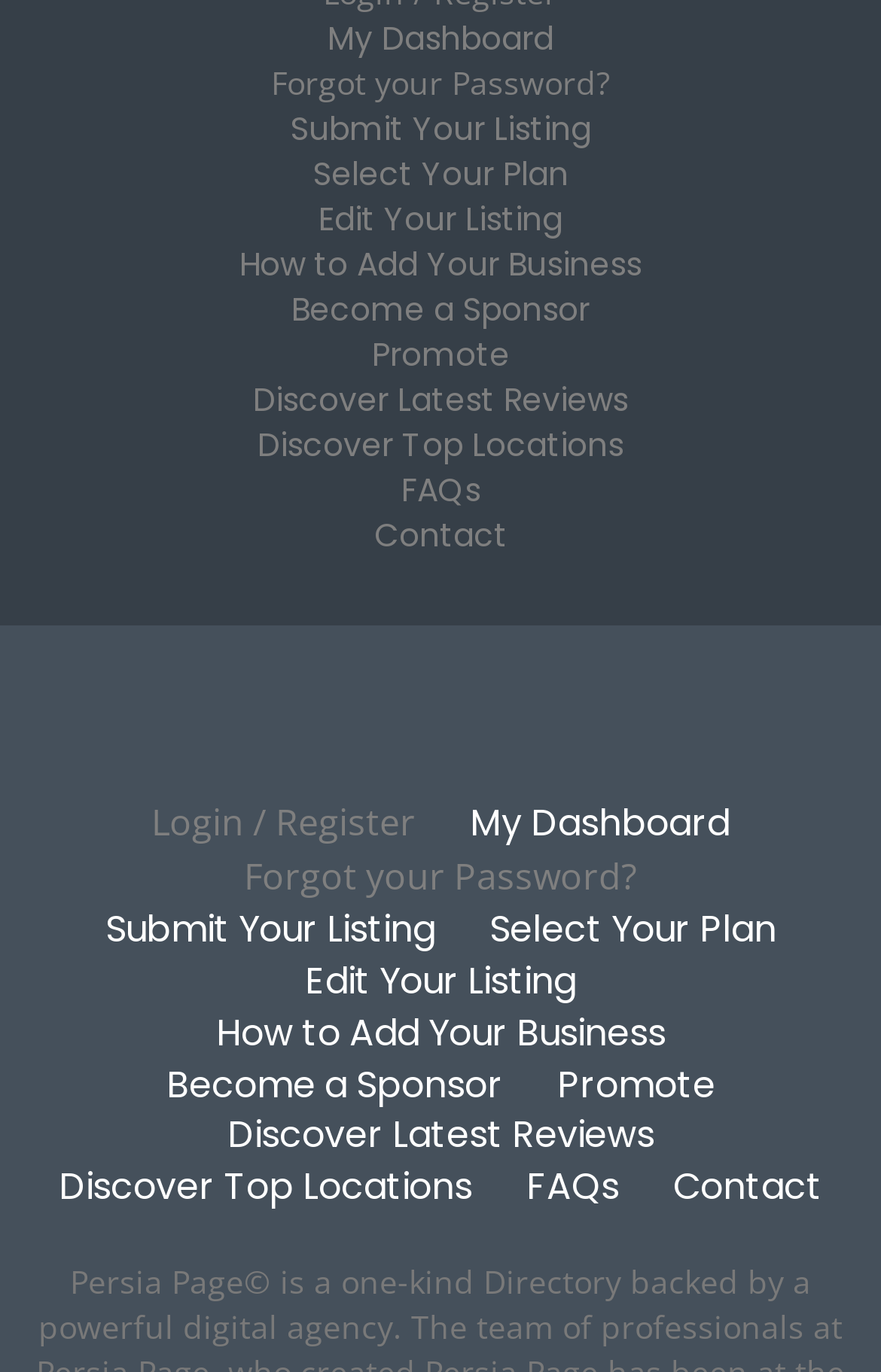Locate the bounding box coordinates of the element you need to click to accomplish the task described by this instruction: "login or register".

[0.172, 0.581, 0.472, 0.619]